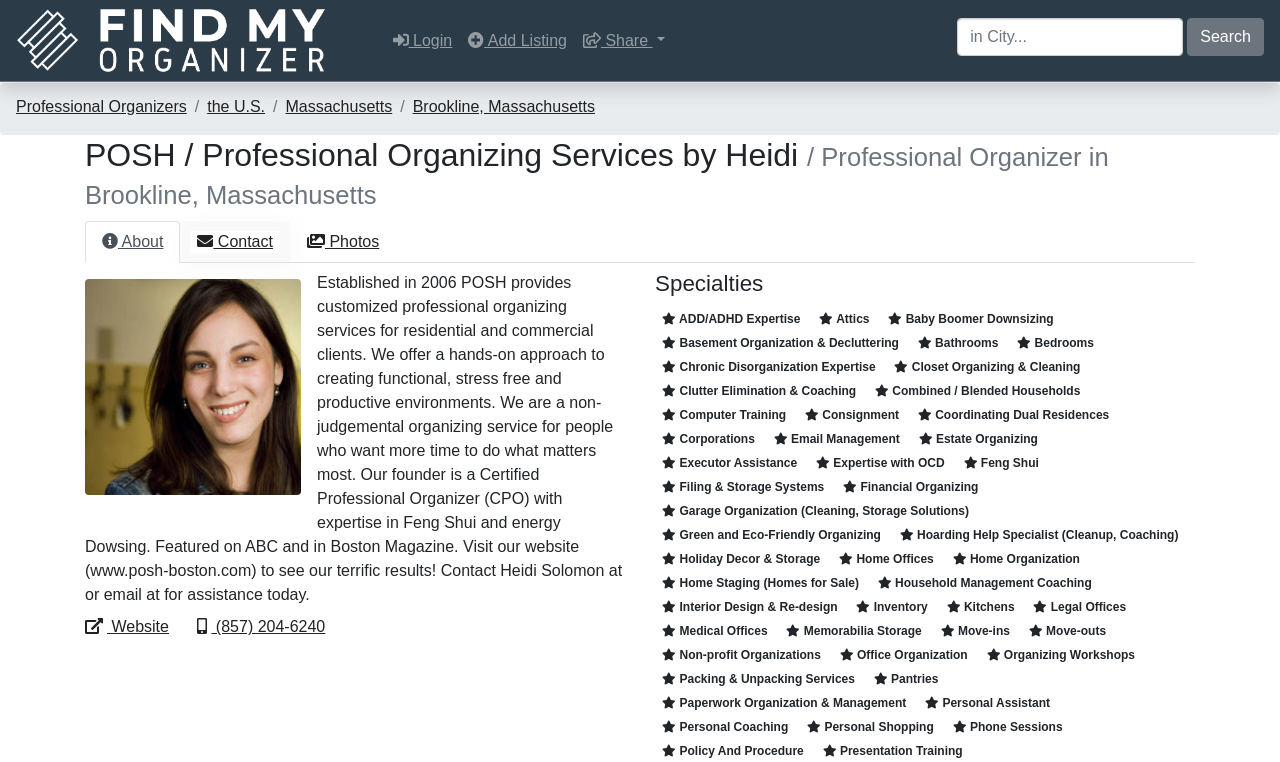Can you specify the bounding box coordinates for the region that should be clicked to fulfill this instruction: "Login".

[0.3, 0.027, 0.36, 0.079]